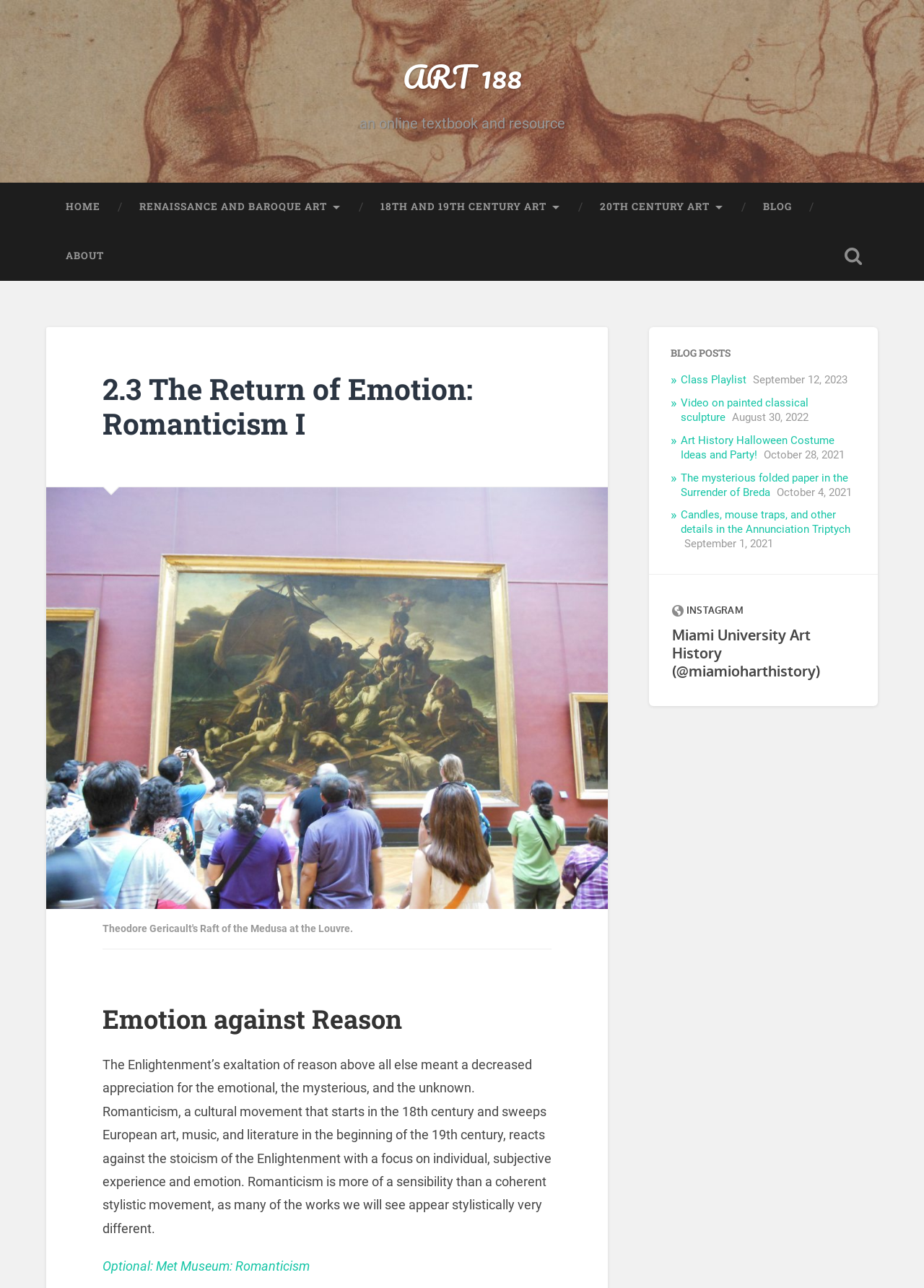Answer the question briefly using a single word or phrase: 
What is the purpose of the 'Toggle search field' button?

To open or close the search field